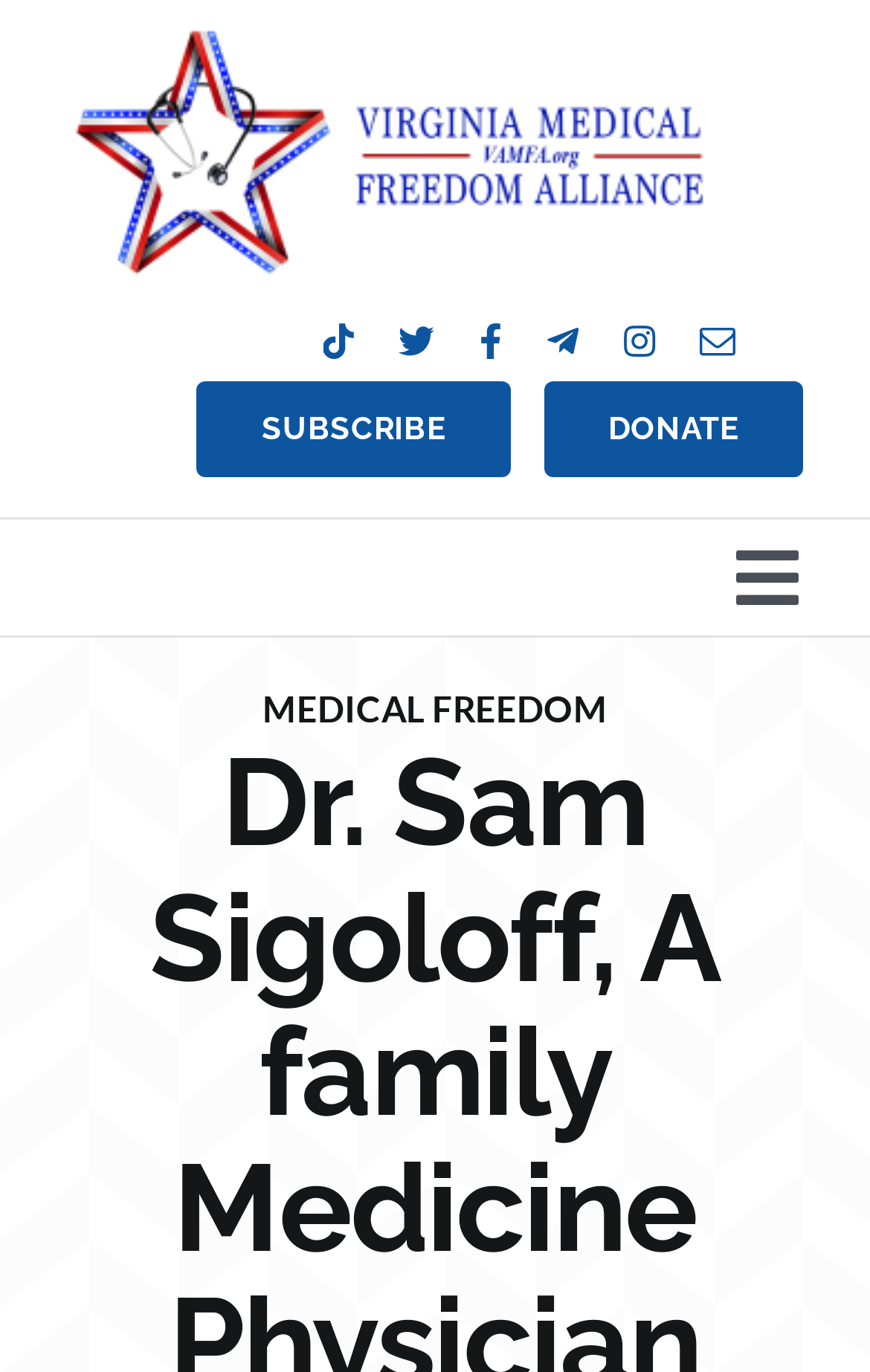Respond with a single word or phrase to the following question: What is the name of the organization?

Virginia Medical Freedom Alliance